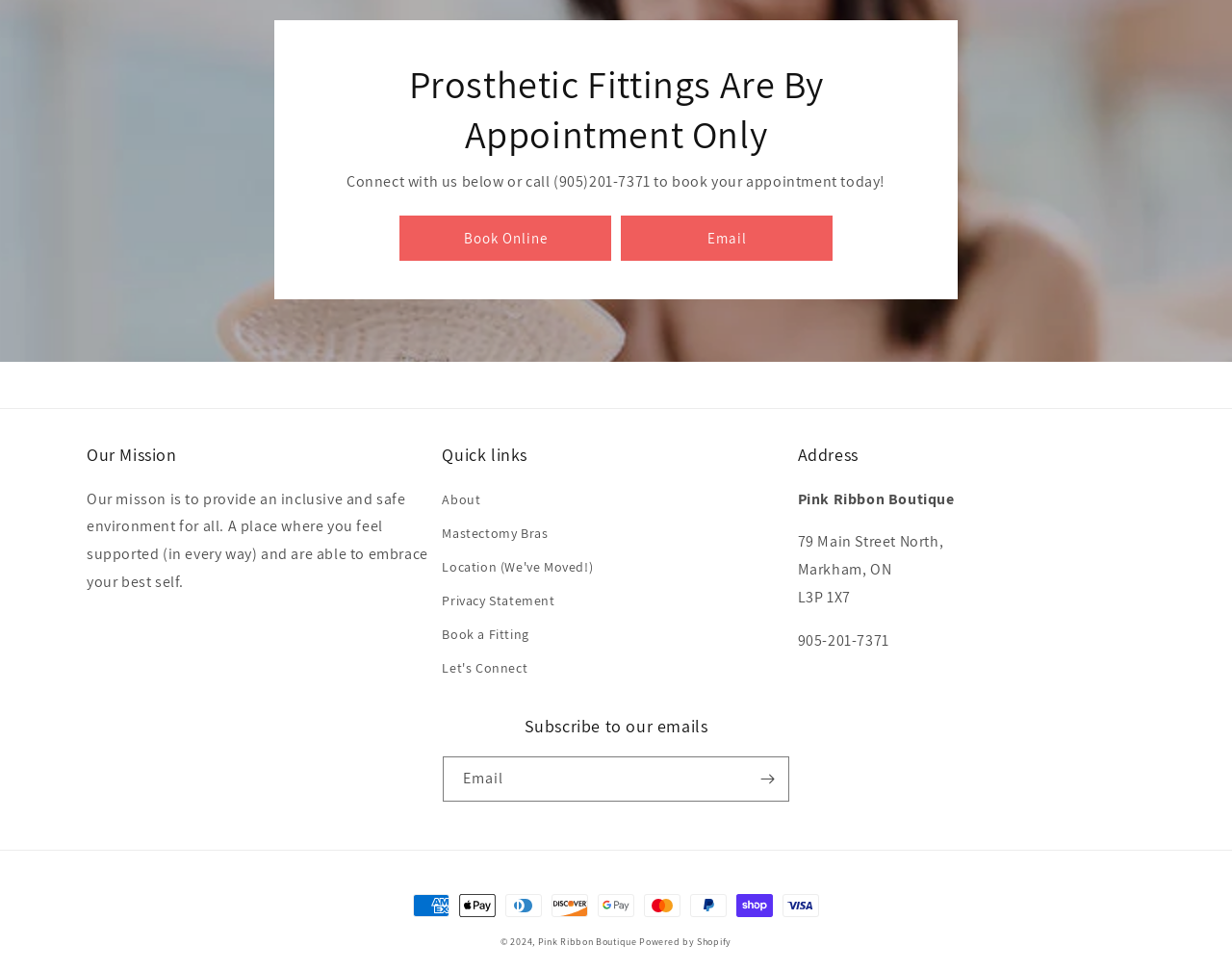By analyzing the image, answer the following question with a detailed response: What is the phone number to book an appointment?

The phone number to book an appointment can be found in the 'Connect with us below or call (905)201-7371 to book your appointment today!' text, which is located below the 'Prosthetic Fittings Are By Appointment Only' heading.